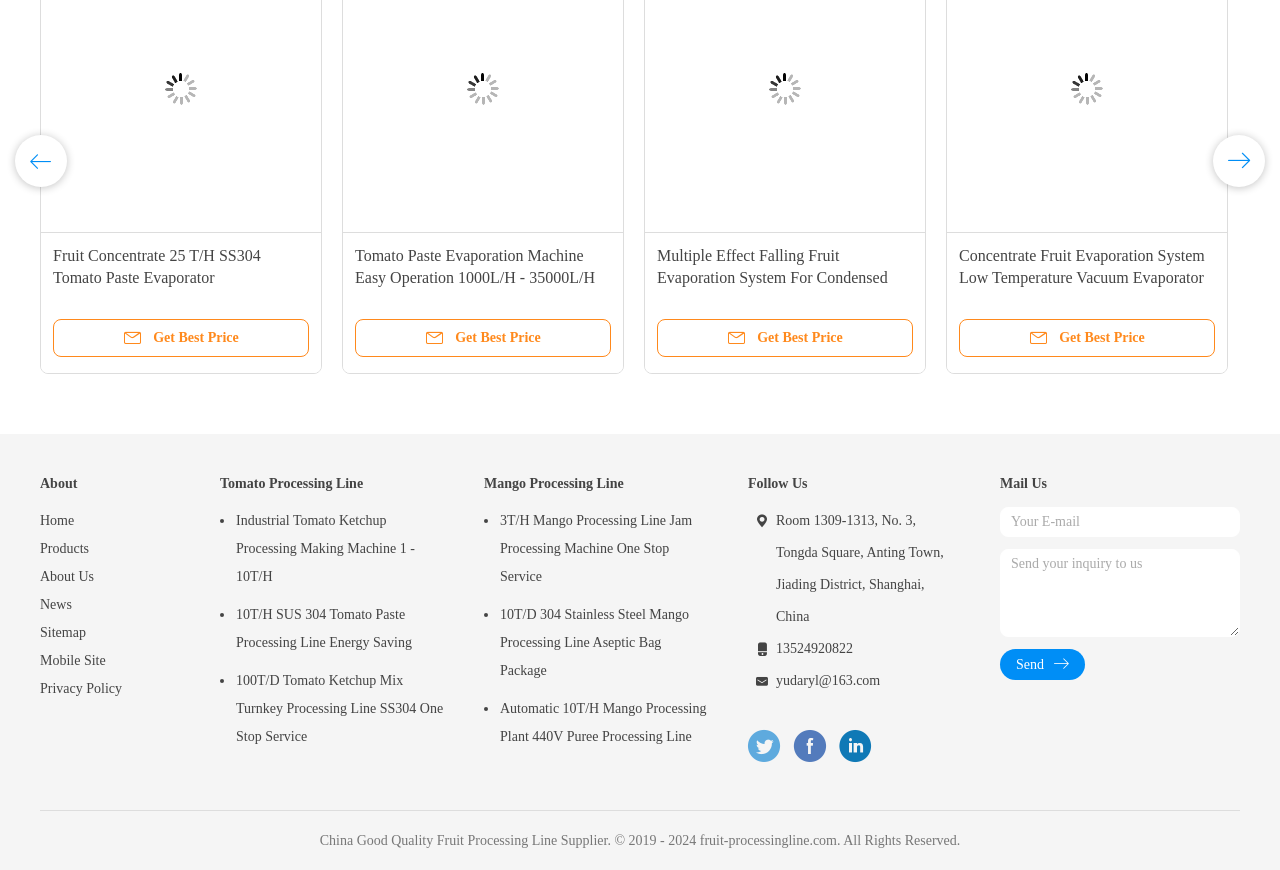Highlight the bounding box coordinates of the element you need to click to perform the following instruction: "Click on Home."

[0.031, 0.583, 0.141, 0.615]